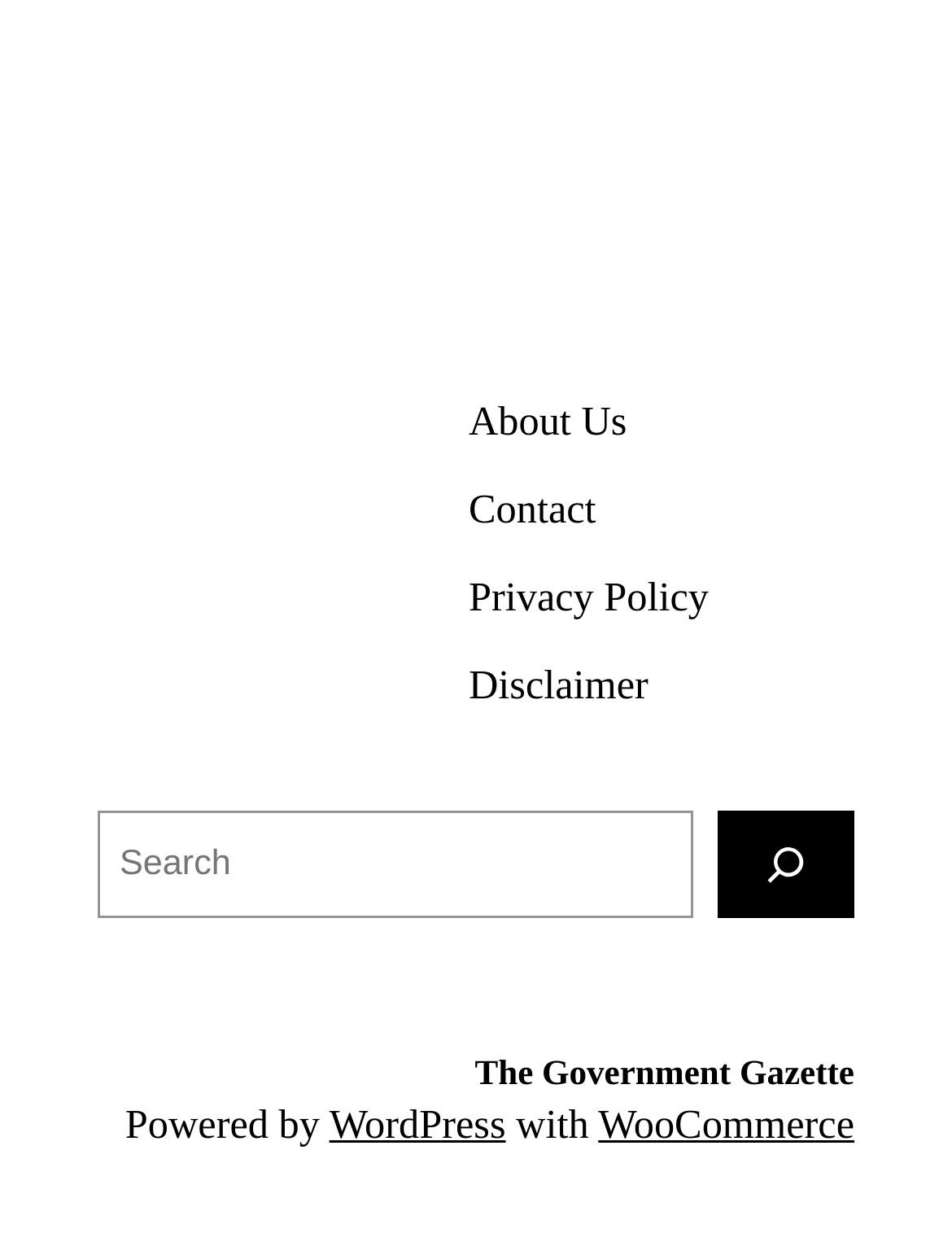Please respond to the question with a concise word or phrase:
What is the name of the platform powering the website?

WordPress